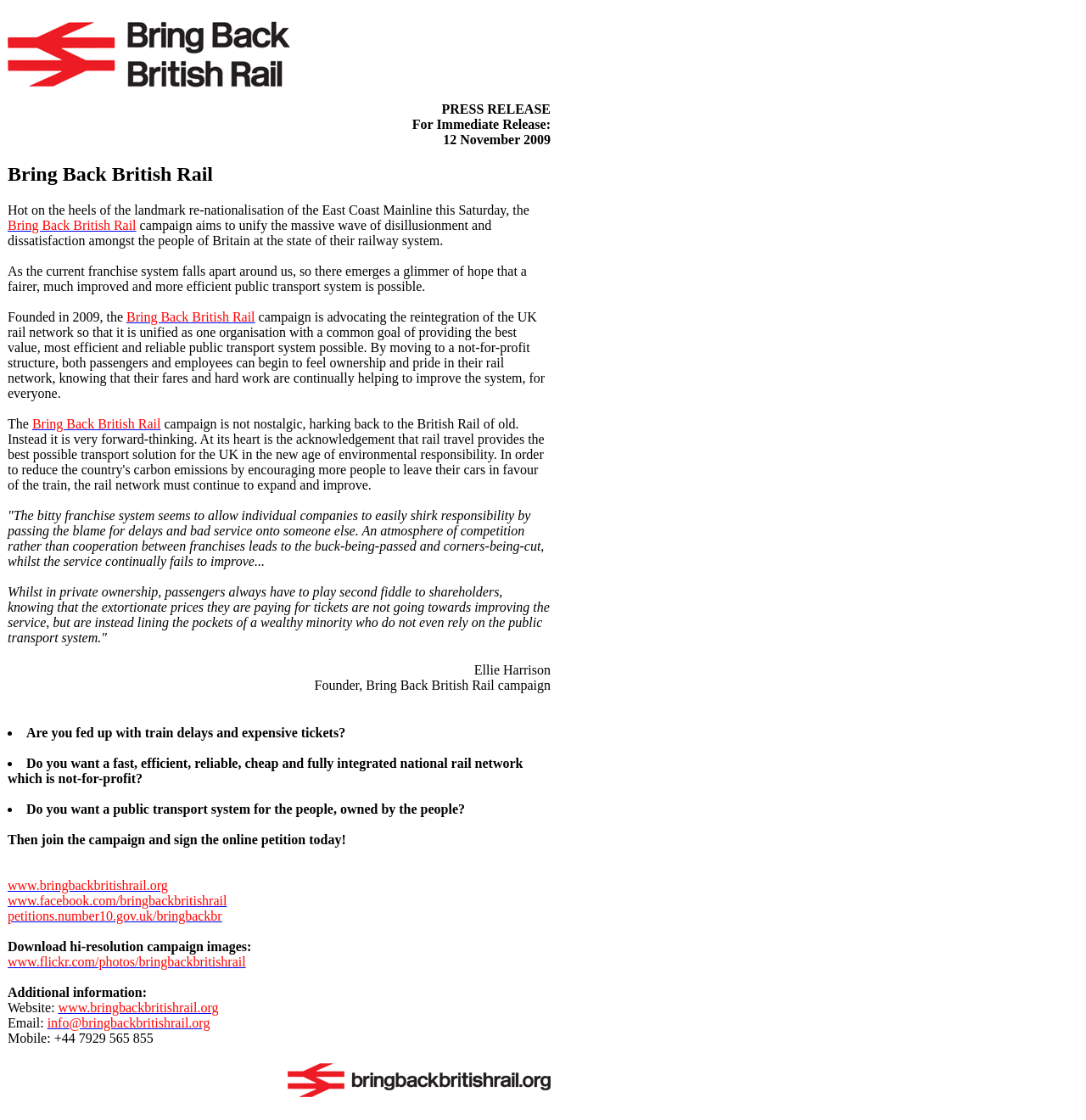Determine the bounding box coordinates of the clickable region to execute the instruction: "Visit the Facebook page of Bring Back British Rail". The coordinates should be four float numbers between 0 and 1, denoted as [left, top, right, bottom].

[0.007, 0.798, 0.209, 0.811]